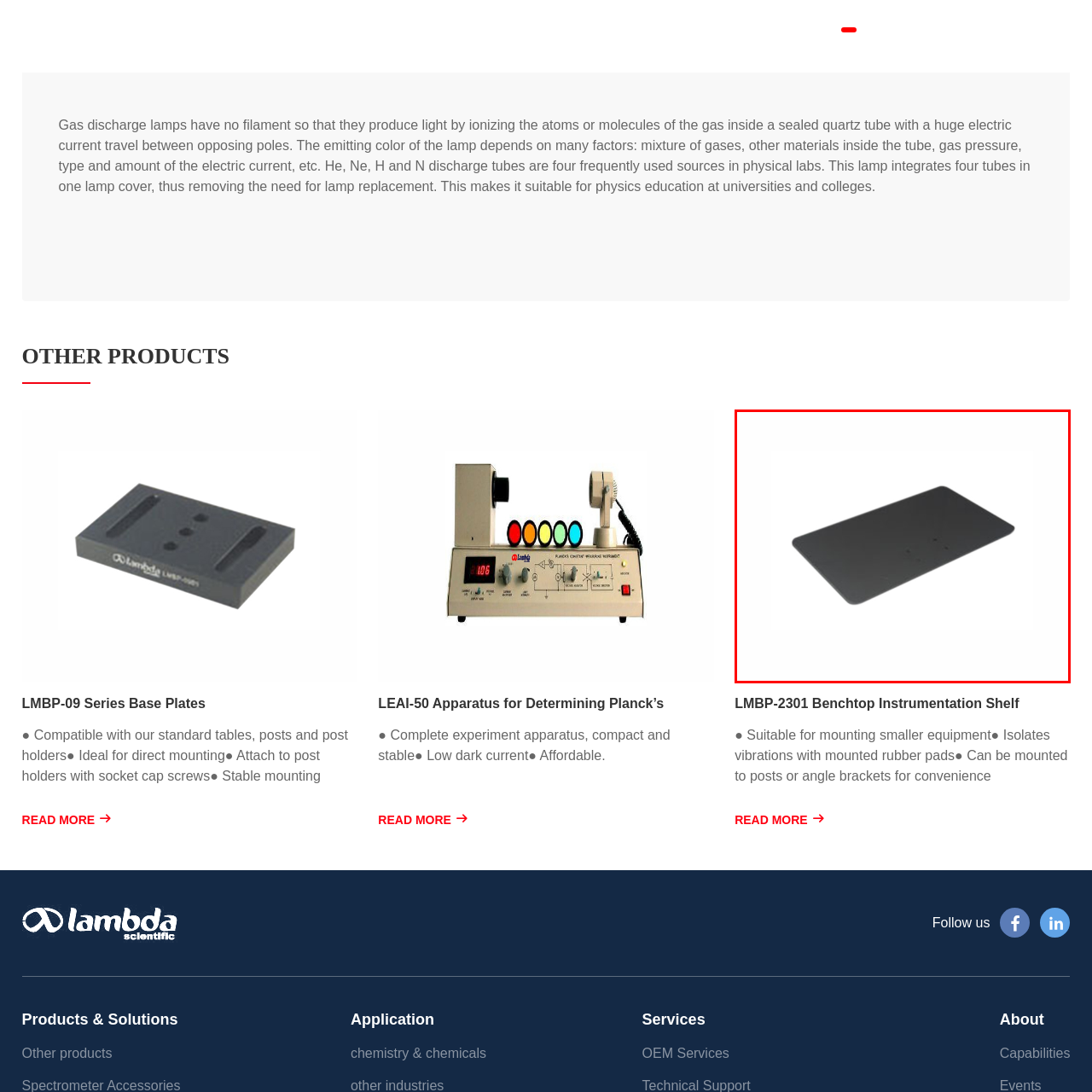Analyze the image highlighted by the red bounding box and give a one-word or phrase answer to the query: What feature of the shelf enhances precision during experiments?

Rubber pads